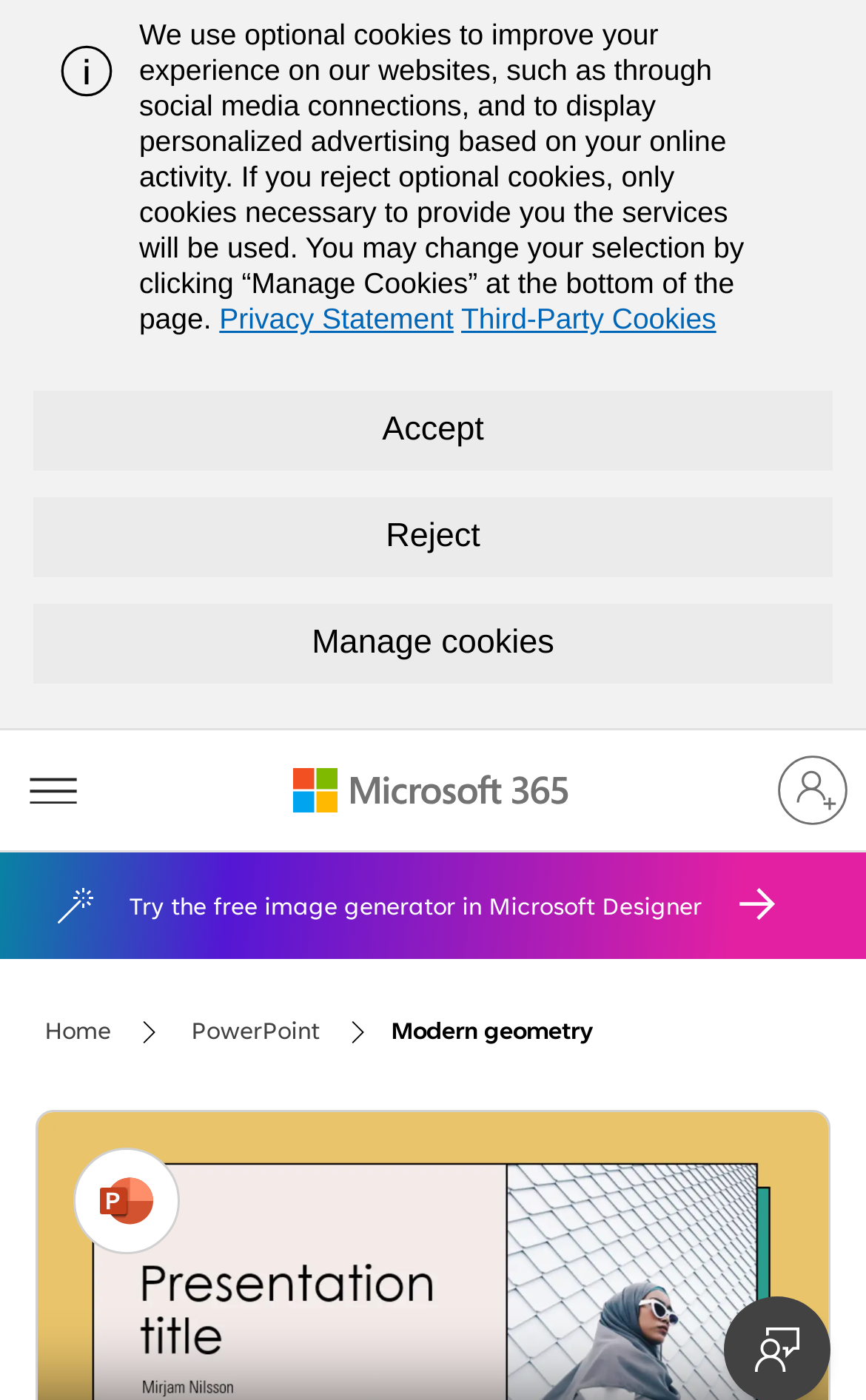What is the name of the template?
Look at the screenshot and respond with one word or a short phrase.

Modern geometry